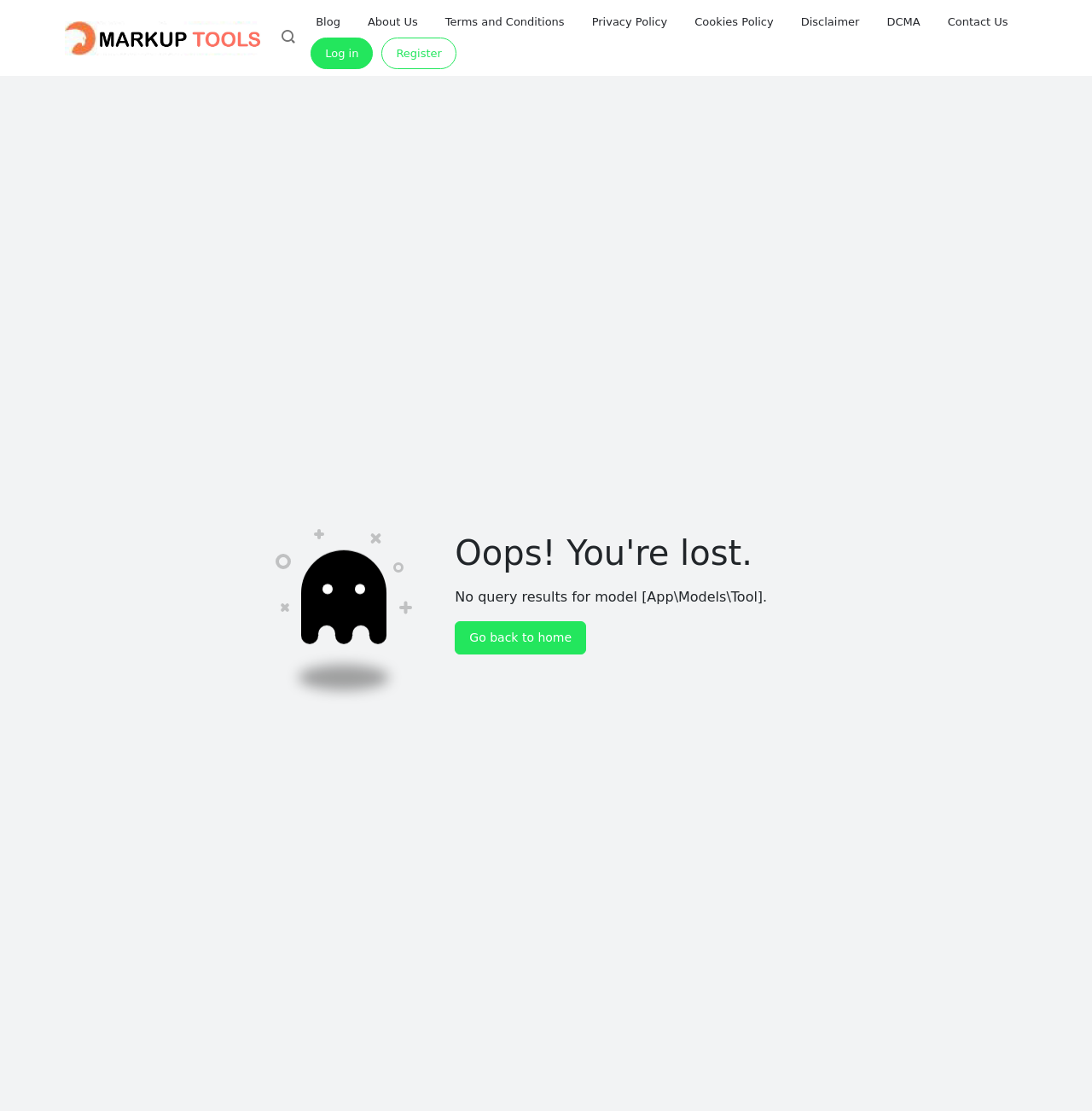Predict the bounding box coordinates of the area that should be clicked to accomplish the following instruction: "Contact us". The bounding box coordinates should consist of four float numbers between 0 and 1, i.e., [left, top, right, bottom].

[0.855, 0.006, 0.936, 0.033]